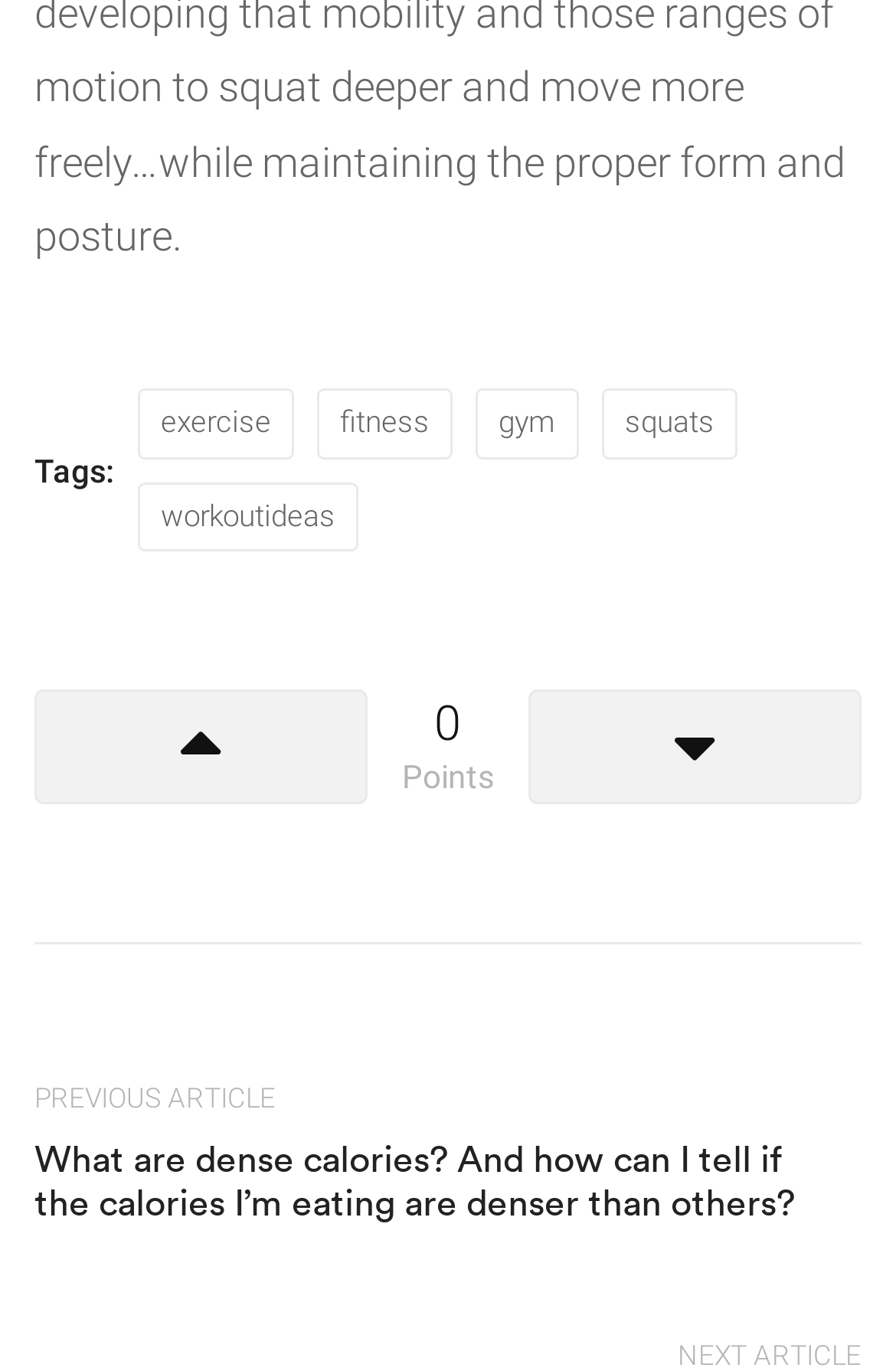Determine the coordinates of the bounding box that should be clicked to complete the instruction: "View the 'workoutideas' link". The coordinates should be represented by four float numbers between 0 and 1: [left, top, right, bottom].

[0.154, 0.352, 0.4, 0.402]